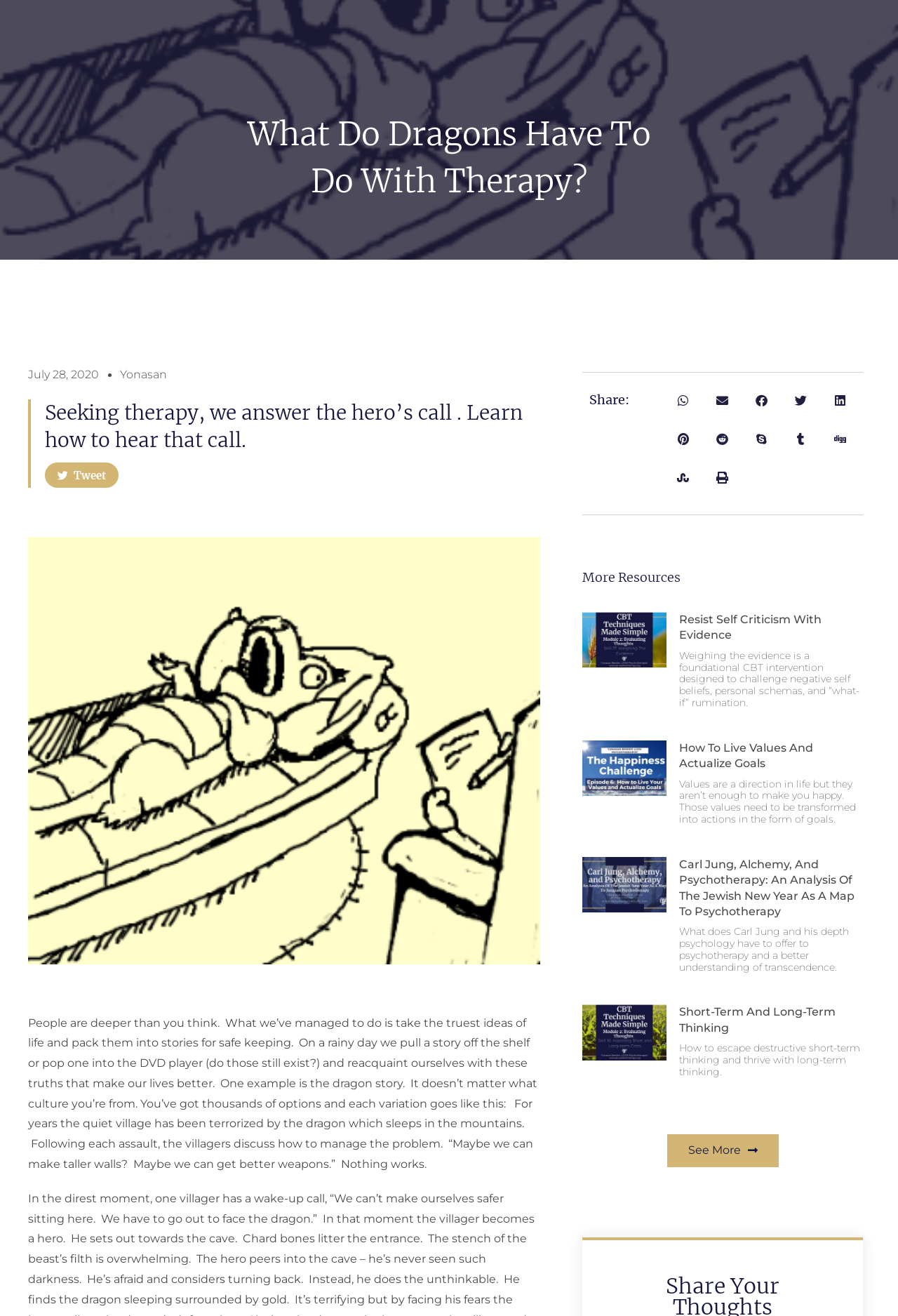Please identify the bounding box coordinates of the clickable element to fulfill the following instruction: "Read the article about dragons and therapy". The coordinates should be four float numbers between 0 and 1, i.e., [left, top, right, bottom].

[0.031, 0.772, 0.598, 0.89]